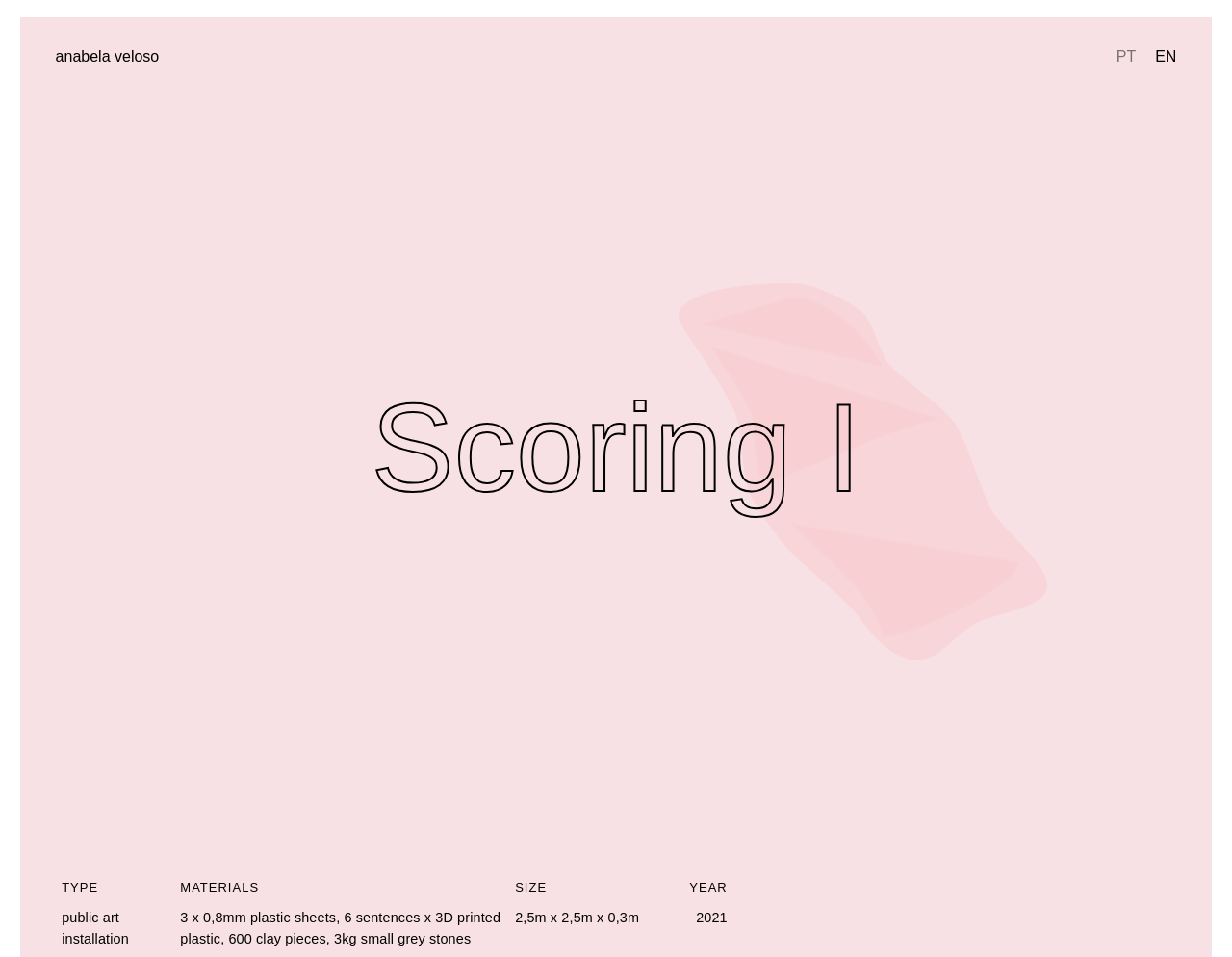In what year was the art installation created?
Using the visual information, respond with a single word or phrase.

2021